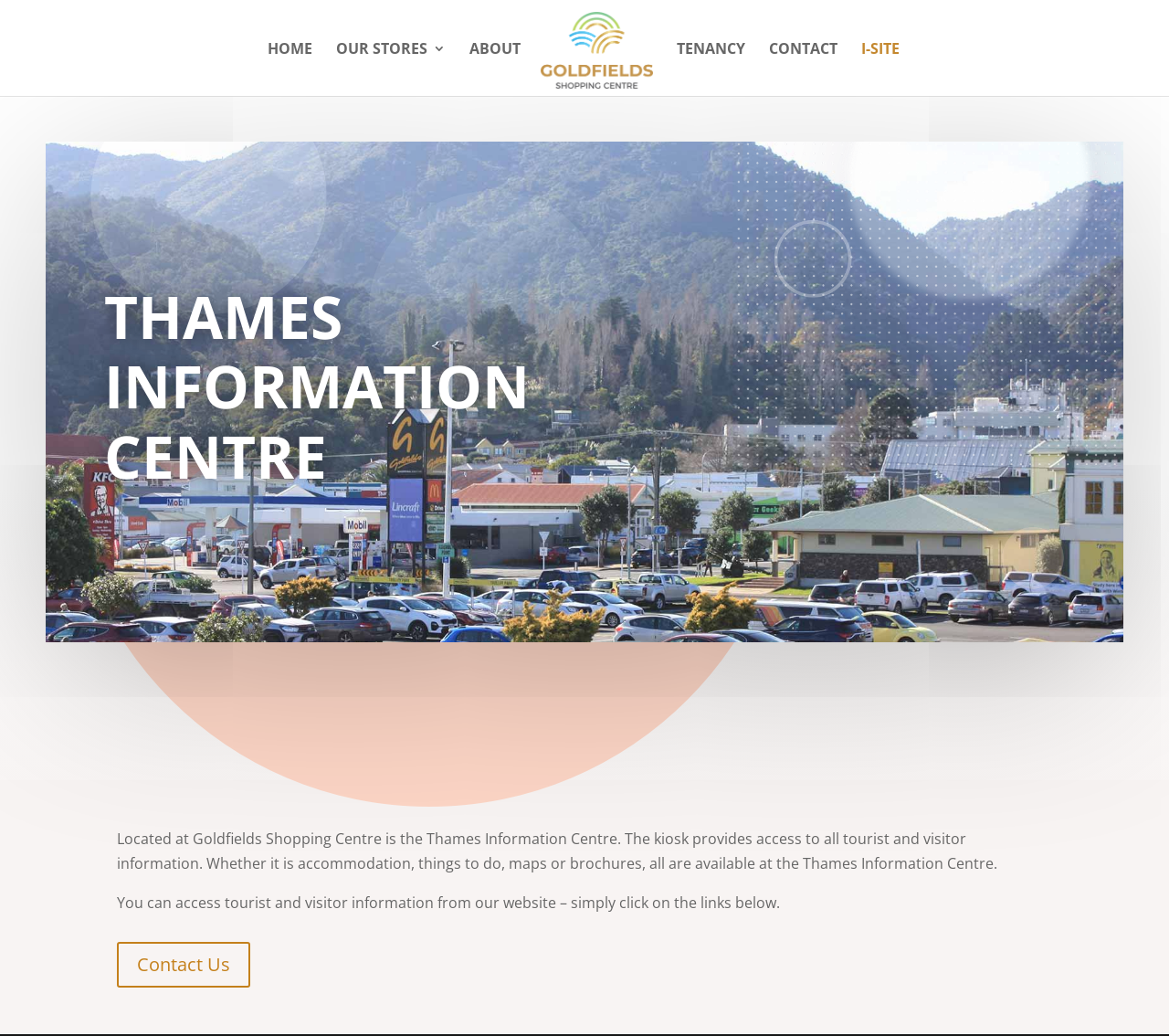How can you access tourist and visitor information? Examine the screenshot and reply using just one word or a brief phrase.

From the website or the kiosk